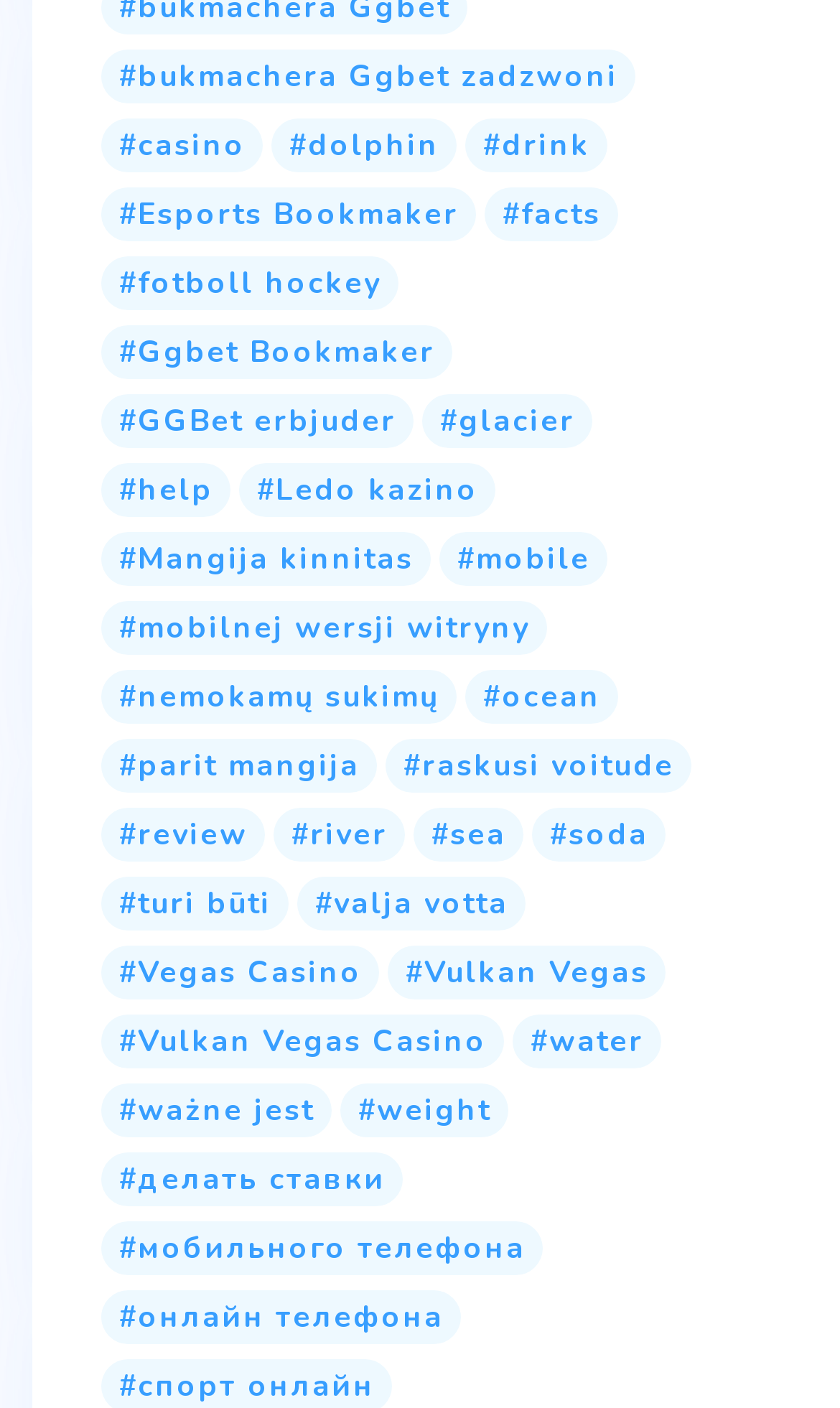Based on the element description, predict the bounding box coordinates (top-left x, top-left y, bottom-right x, bottom-right y) for the UI element in the screenshot: casino

[0.121, 0.083, 0.313, 0.122]